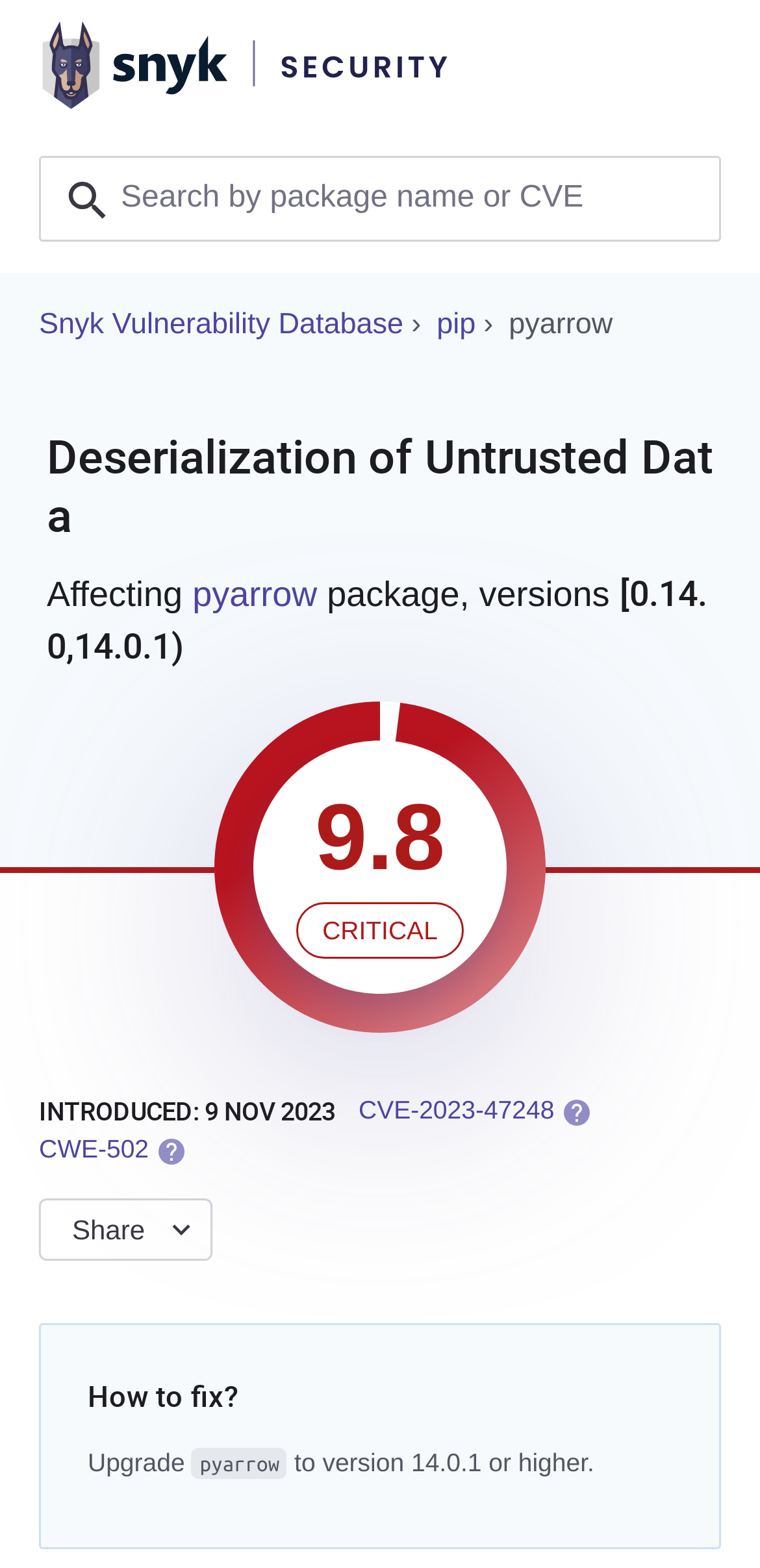Analyze the image and give a detailed response to the question:
What is the CWE associated with the vulnerability?

I found the CWE associated with the vulnerability by looking at the link element with the value 'CWE-502' which is located near the middle of the page, indicating that the deserialization of untrusted data vulnerability is related to CWE-502.